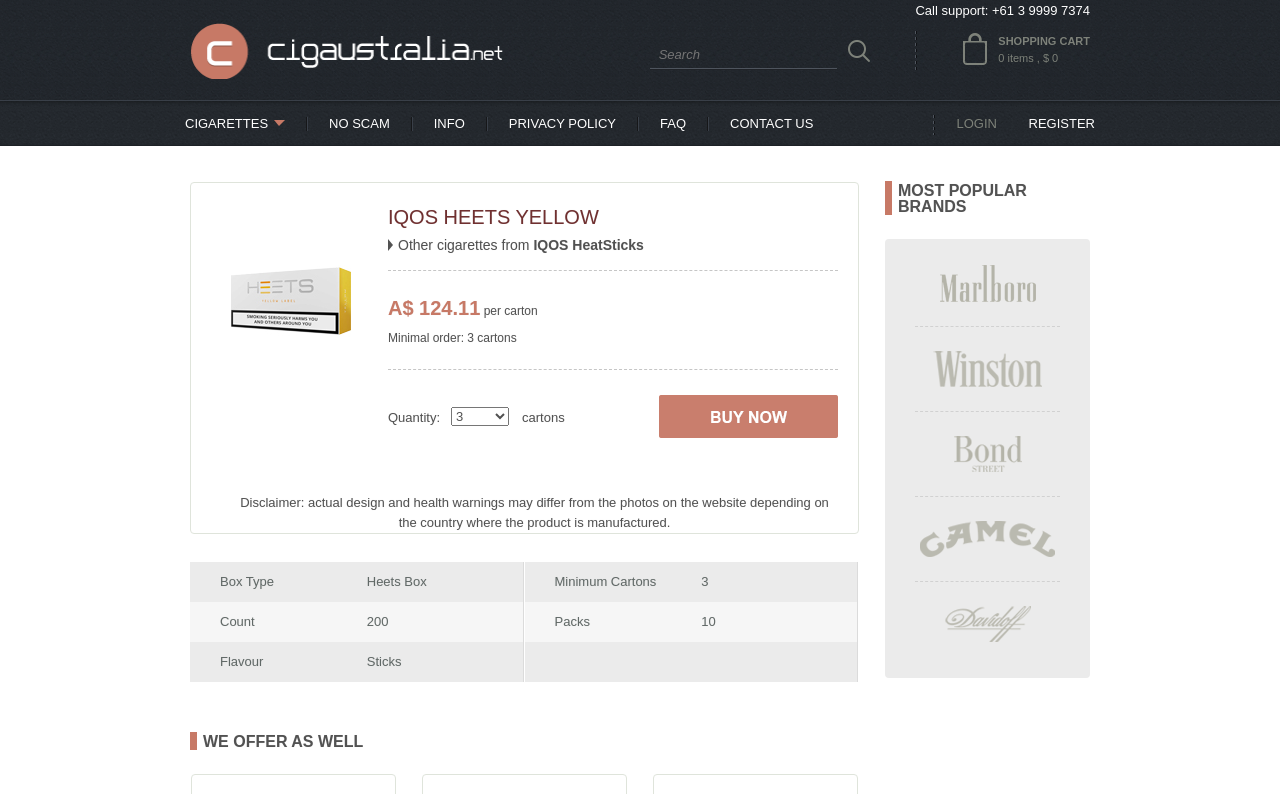Find and provide the bounding box coordinates for the UI element described with: "Other cigarettes from IQOS HeatSticks".

[0.303, 0.298, 0.503, 0.319]